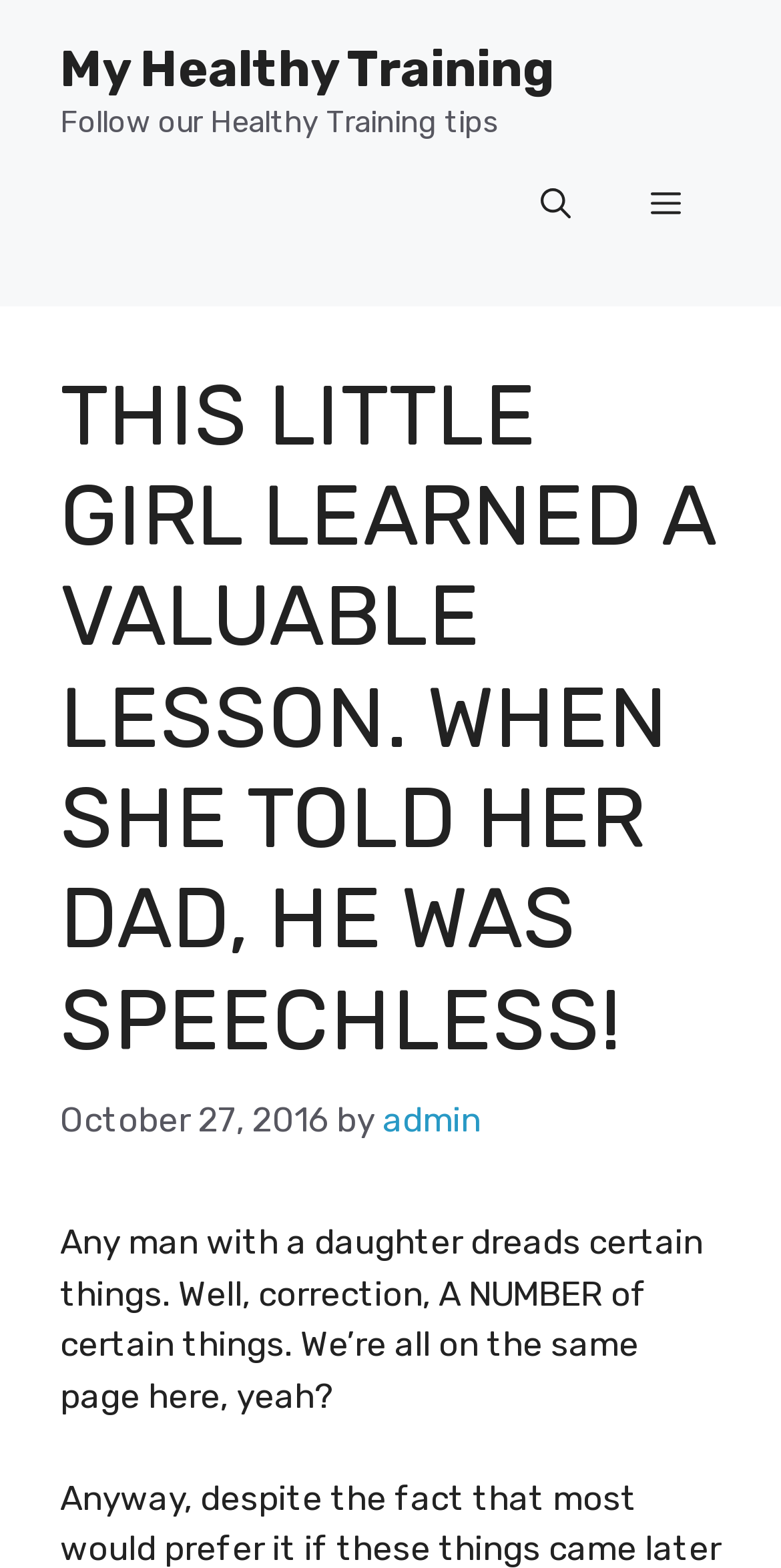Given the element description aria-label="Open Search Bar", identify the bounding box coordinates for the UI element on the webpage screenshot. The format should be (top-left x, top-left y, bottom-right x, bottom-right y), with values between 0 and 1.

[0.641, 0.093, 0.782, 0.169]